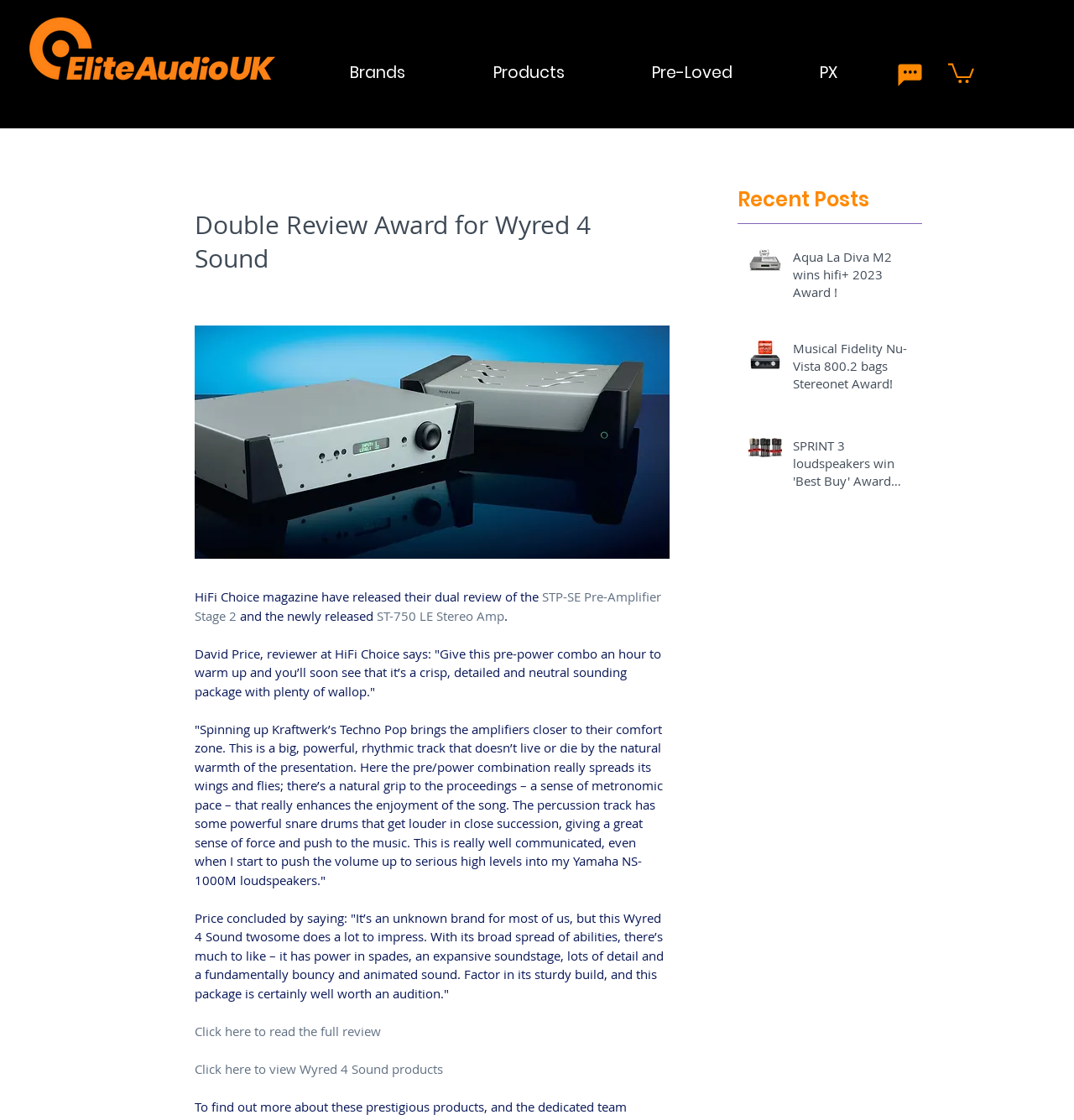Determine the bounding box coordinates of the element's region needed to click to follow the instruction: "Read the post about Aqua La Diva M2 winning hifi+ 2023 Award". Provide these coordinates as four float numbers between 0 and 1, formatted as [left, top, right, bottom].

[0.738, 0.221, 0.854, 0.275]